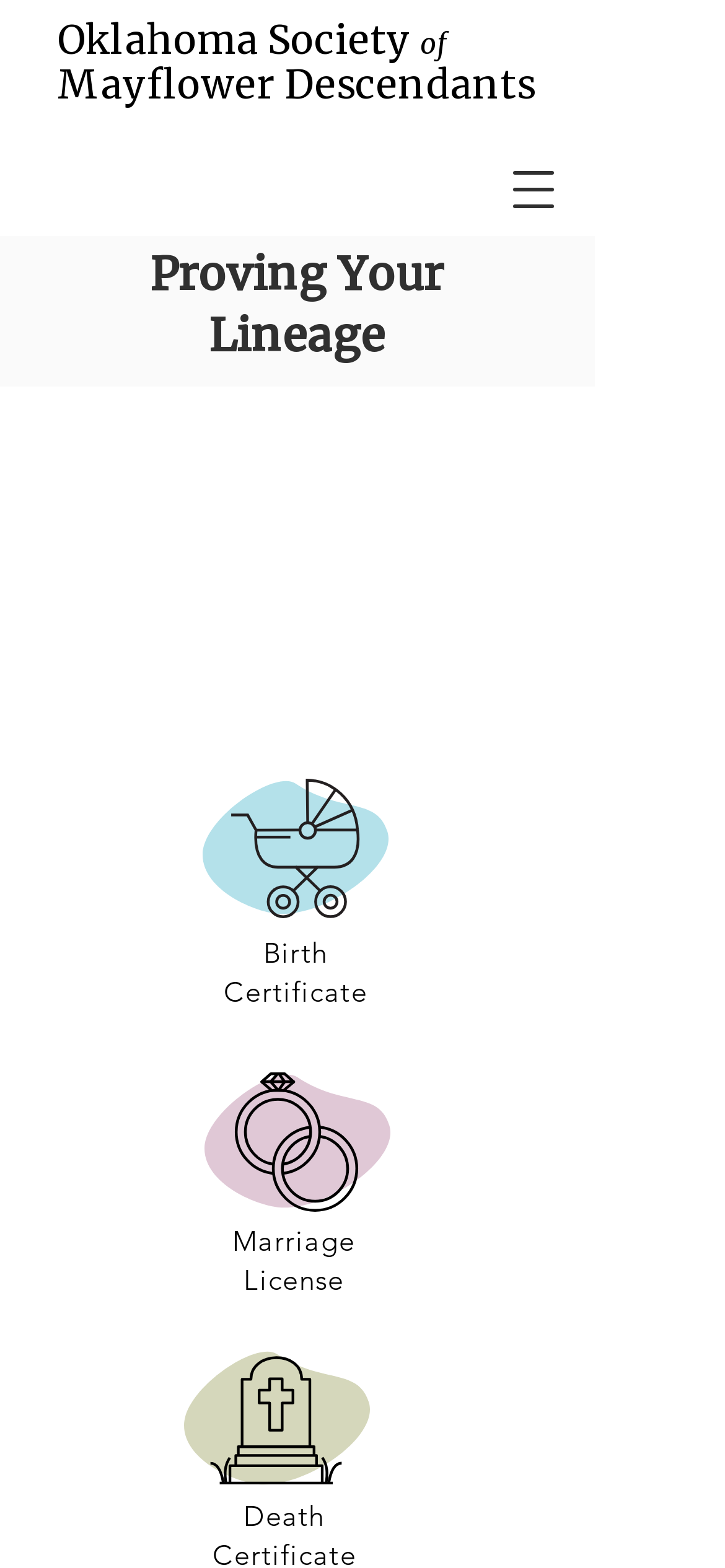Use a single word or phrase to answer the question:
What is the goal of researching family tree?

Locate documents linking each generation to Mayflower